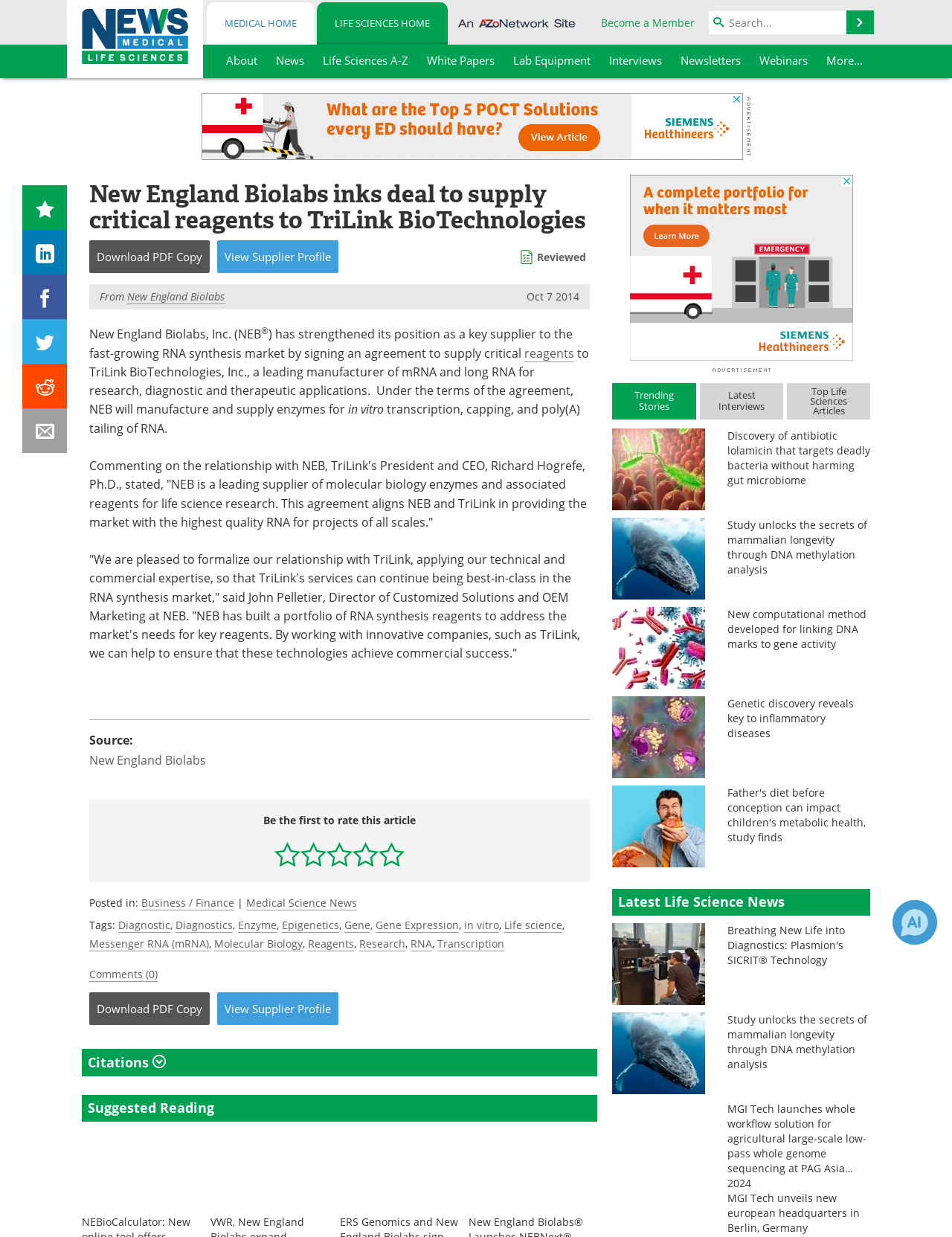Locate the bounding box coordinates of the item that should be clicked to fulfill the instruction: "Search for something".

[0.745, 0.008, 0.889, 0.028]